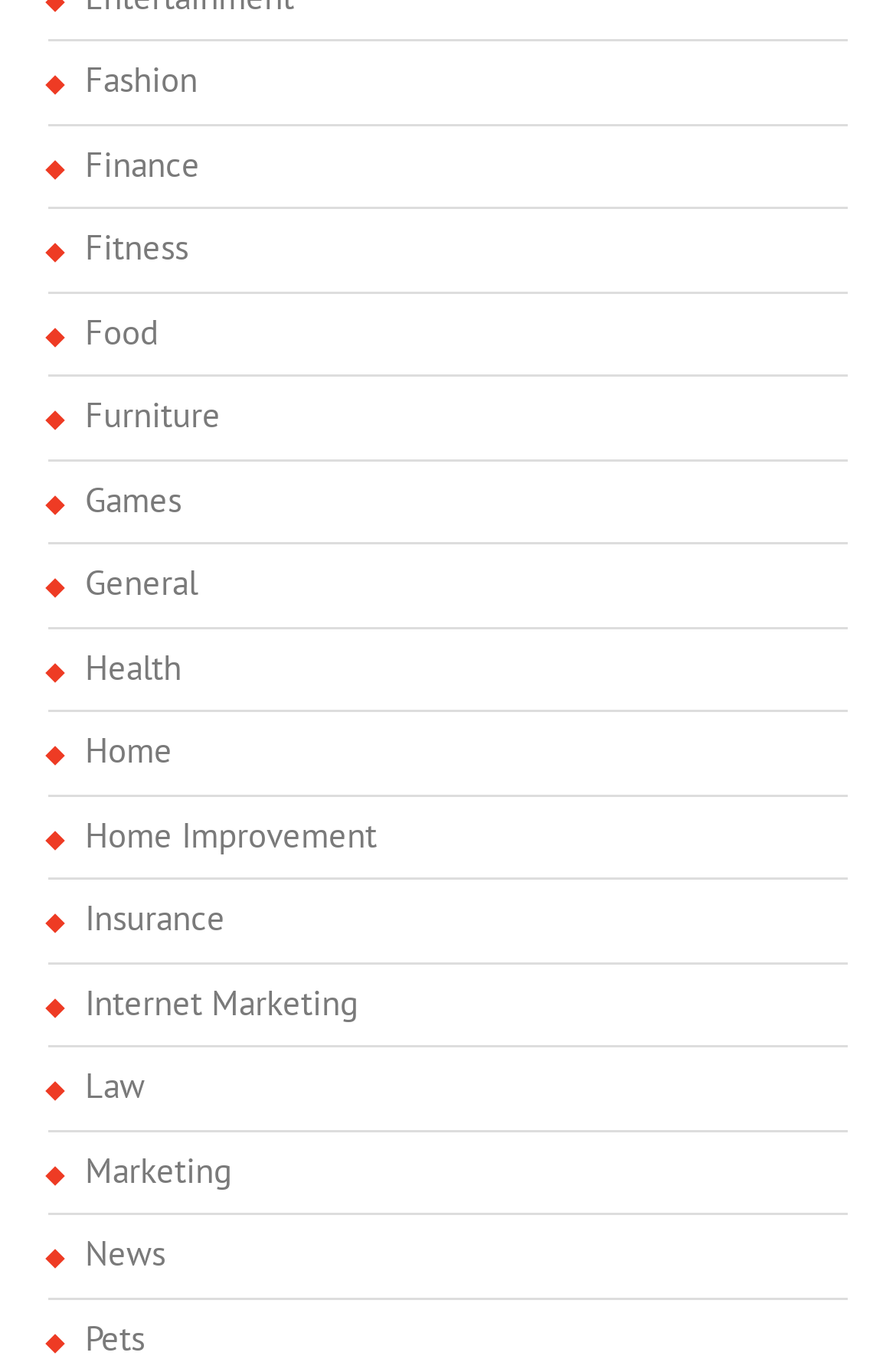Using the description "Food", locate and provide the bounding box of the UI element.

[0.094, 0.224, 0.8, 0.261]